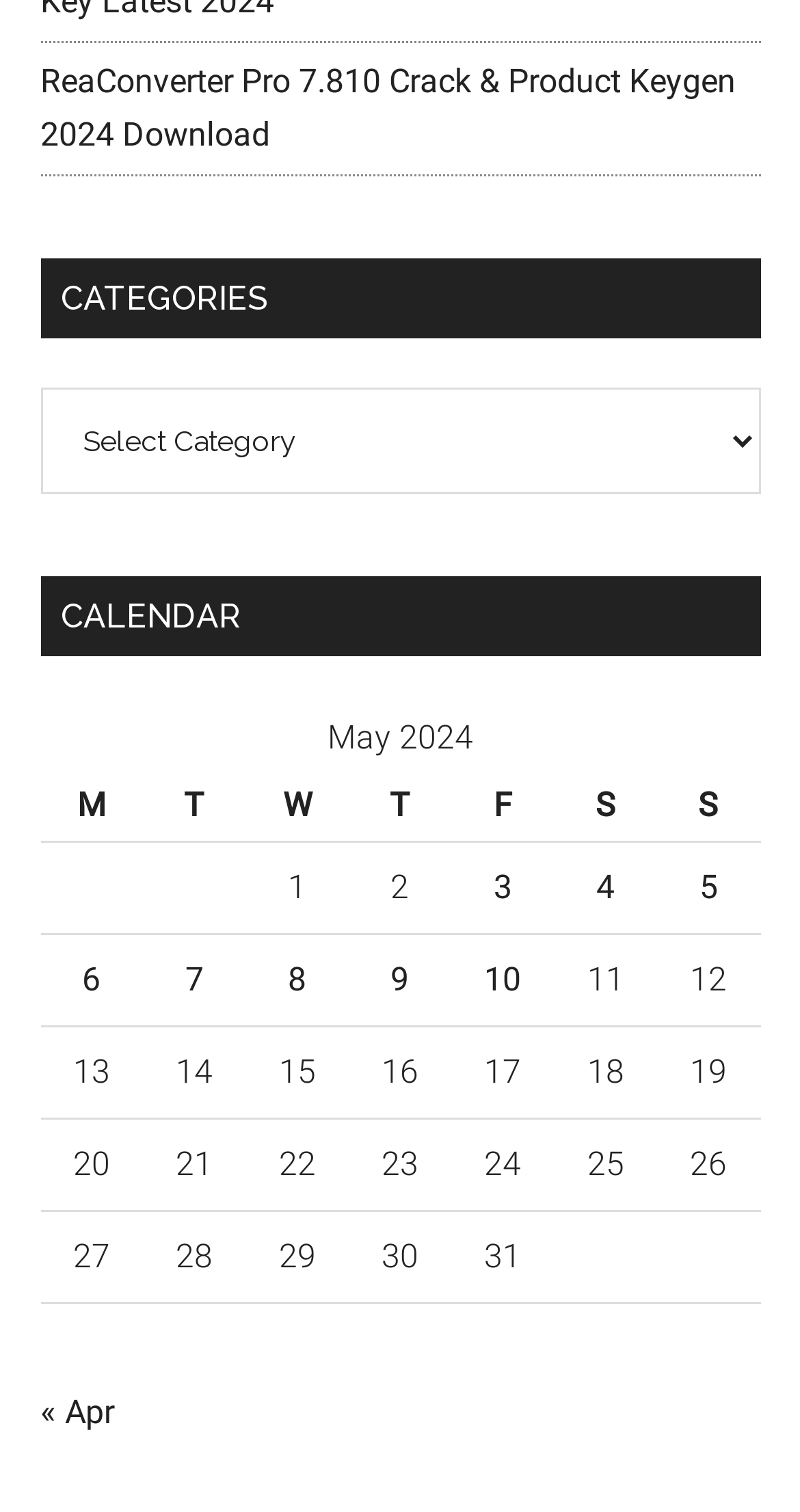Respond with a single word or phrase for the following question: 
How many posts are published on May 3, 2024?

1